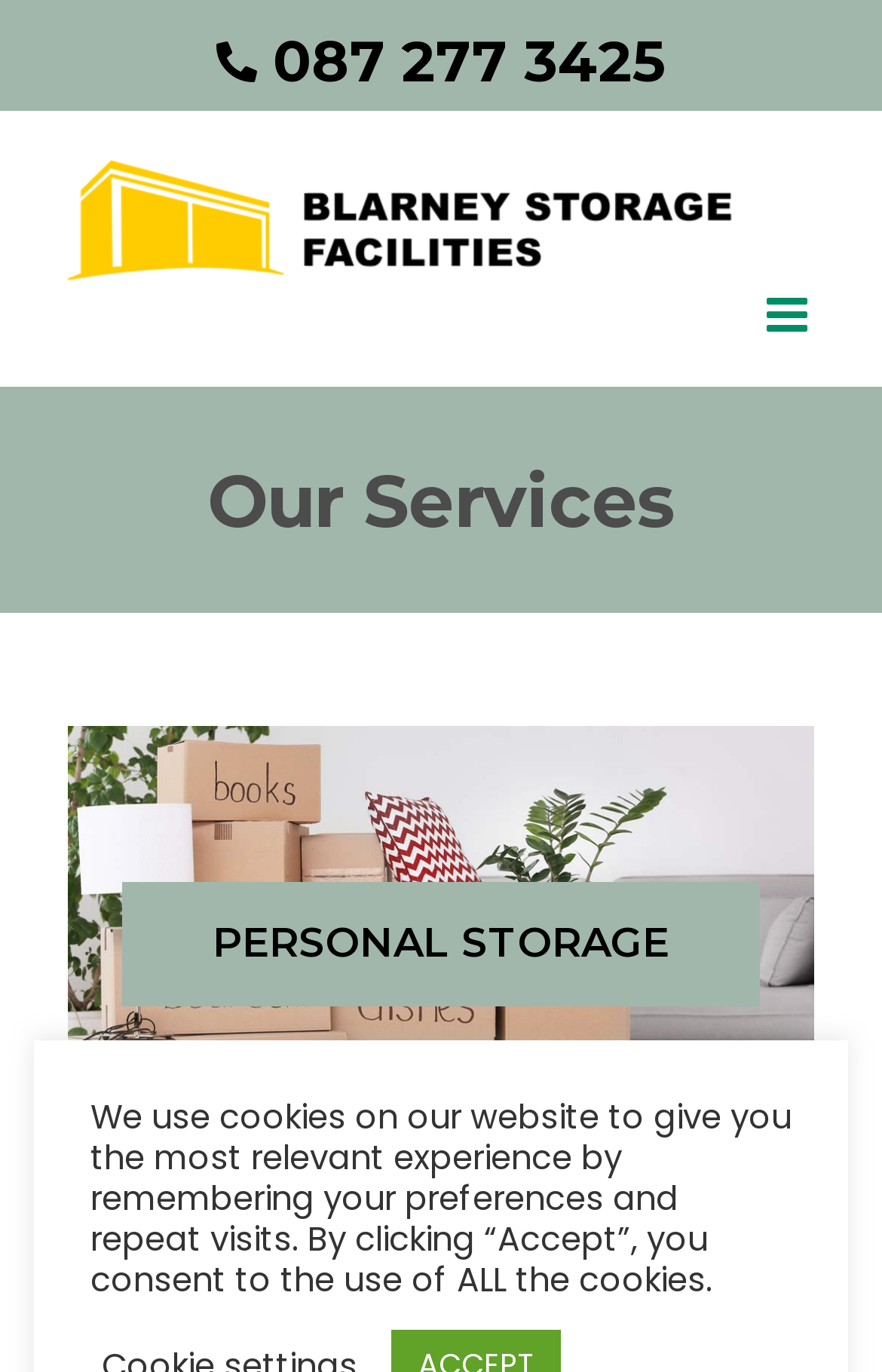What is the phone number to contact Blarney Storage? Refer to the image and provide a one-word or short phrase answer.

087 277 3425